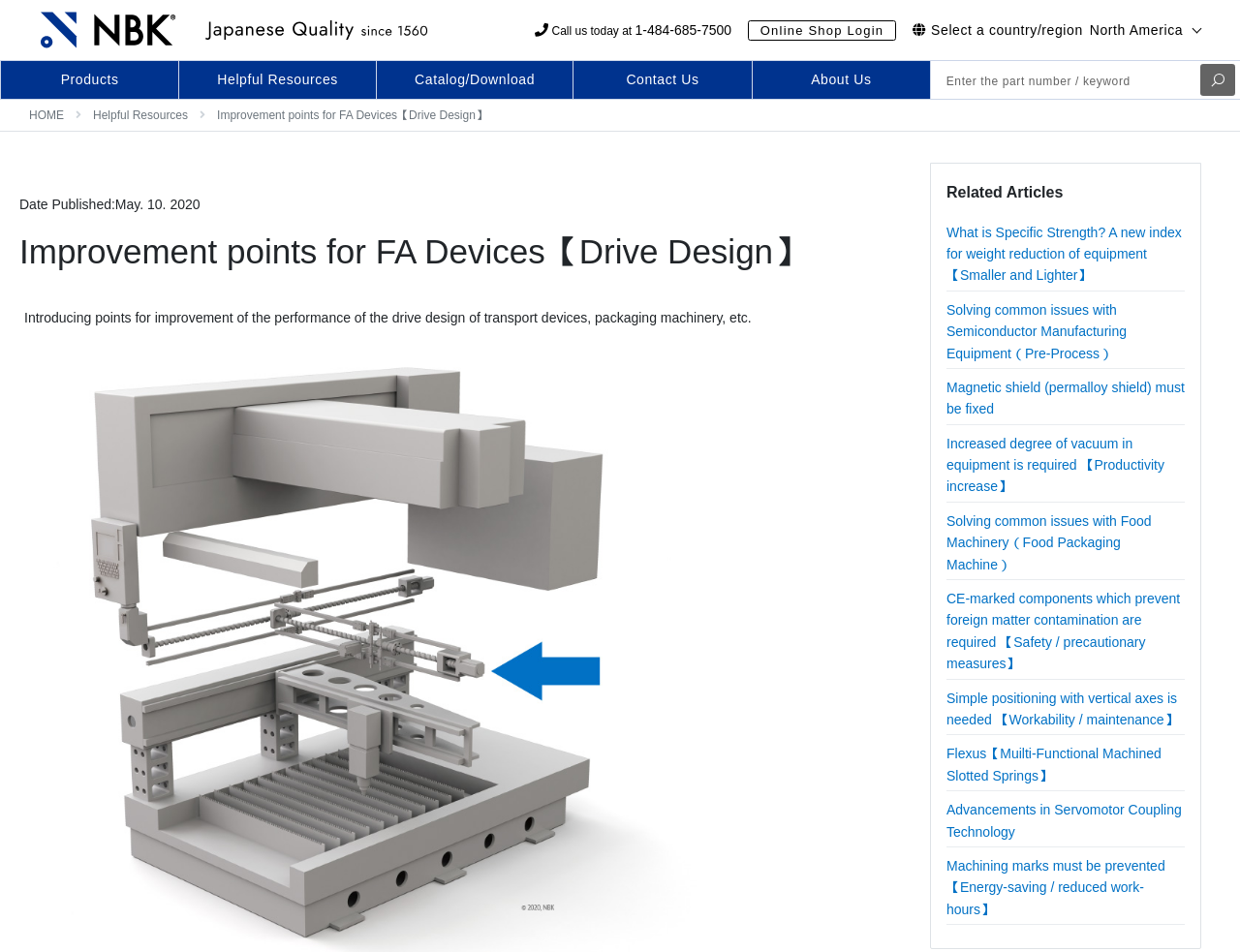Please analyze the image and provide a thorough answer to the question:
What is the company name displayed on the logo?

The logo is located at the top left corner of the webpage, and it has a link with the text 'NBK logo'. Therefore, the company name displayed on the logo is NBK.